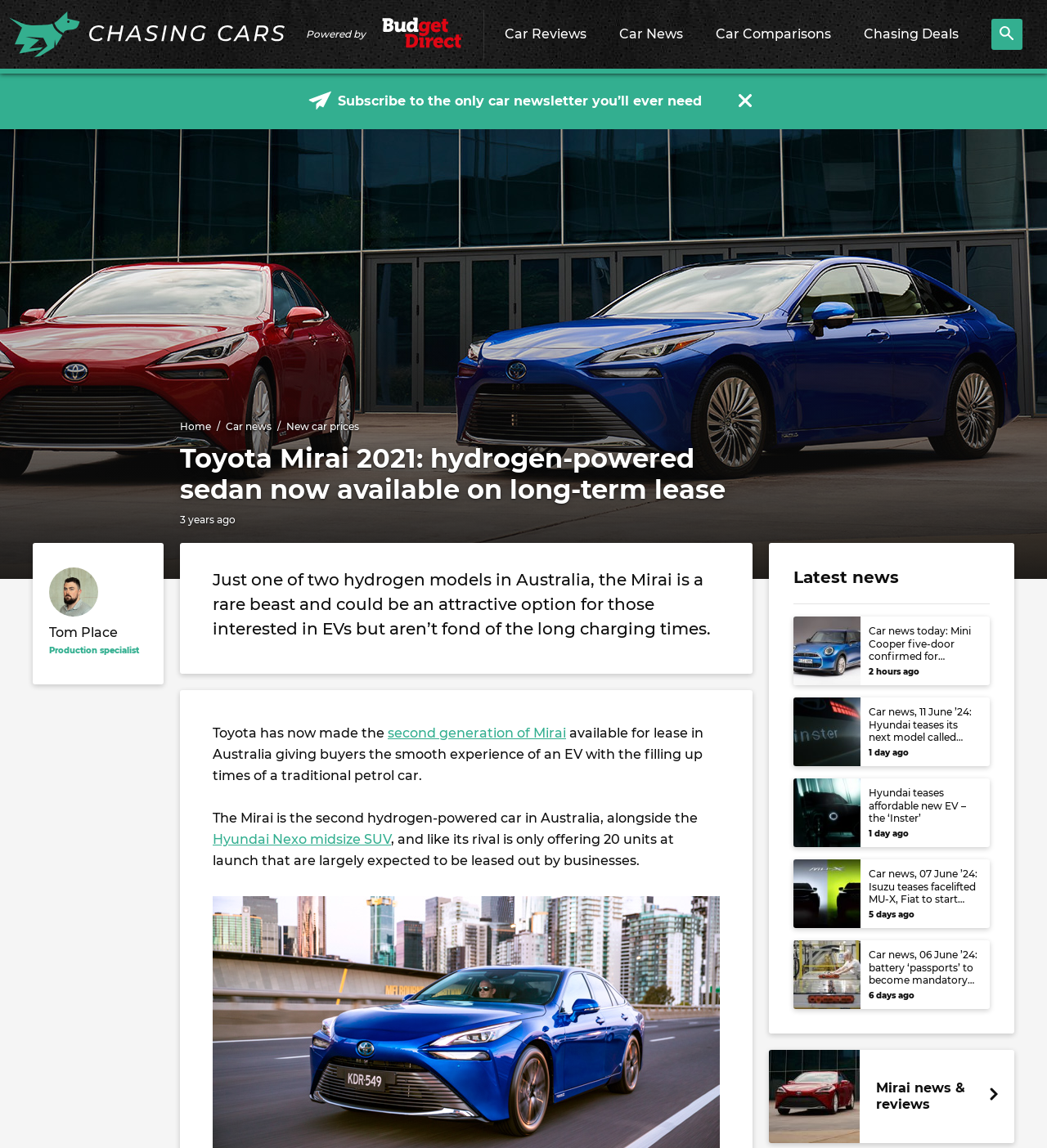Determine the bounding box for the UI element as described: "Subscribe to the Ledger". The coordinates should be represented as four float numbers between 0 and 1, formatted as [left, top, right, bottom].

None